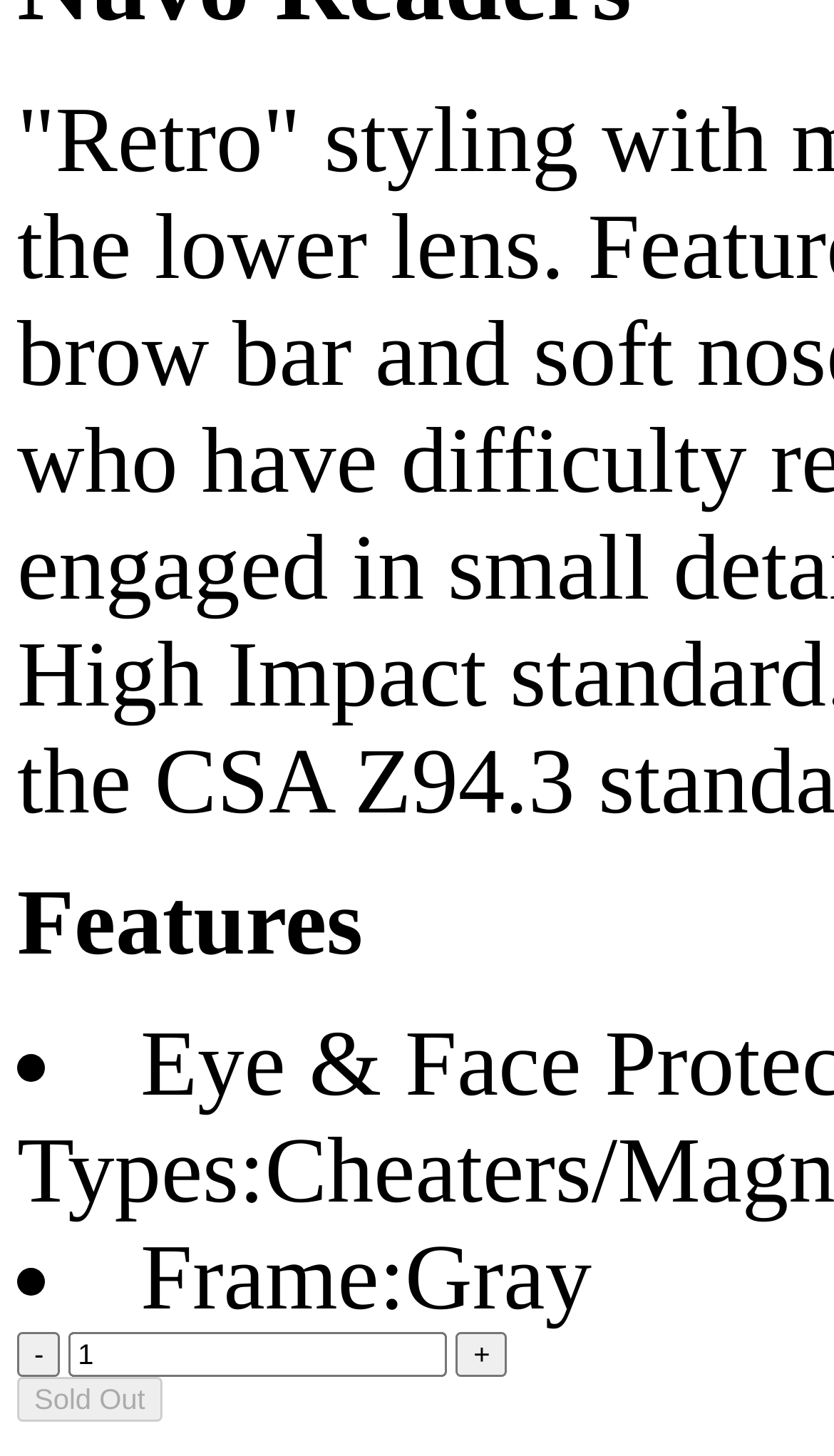What is the purpose of the '+' button? Look at the image and give a one-word or short phrase answer.

Increase quantity